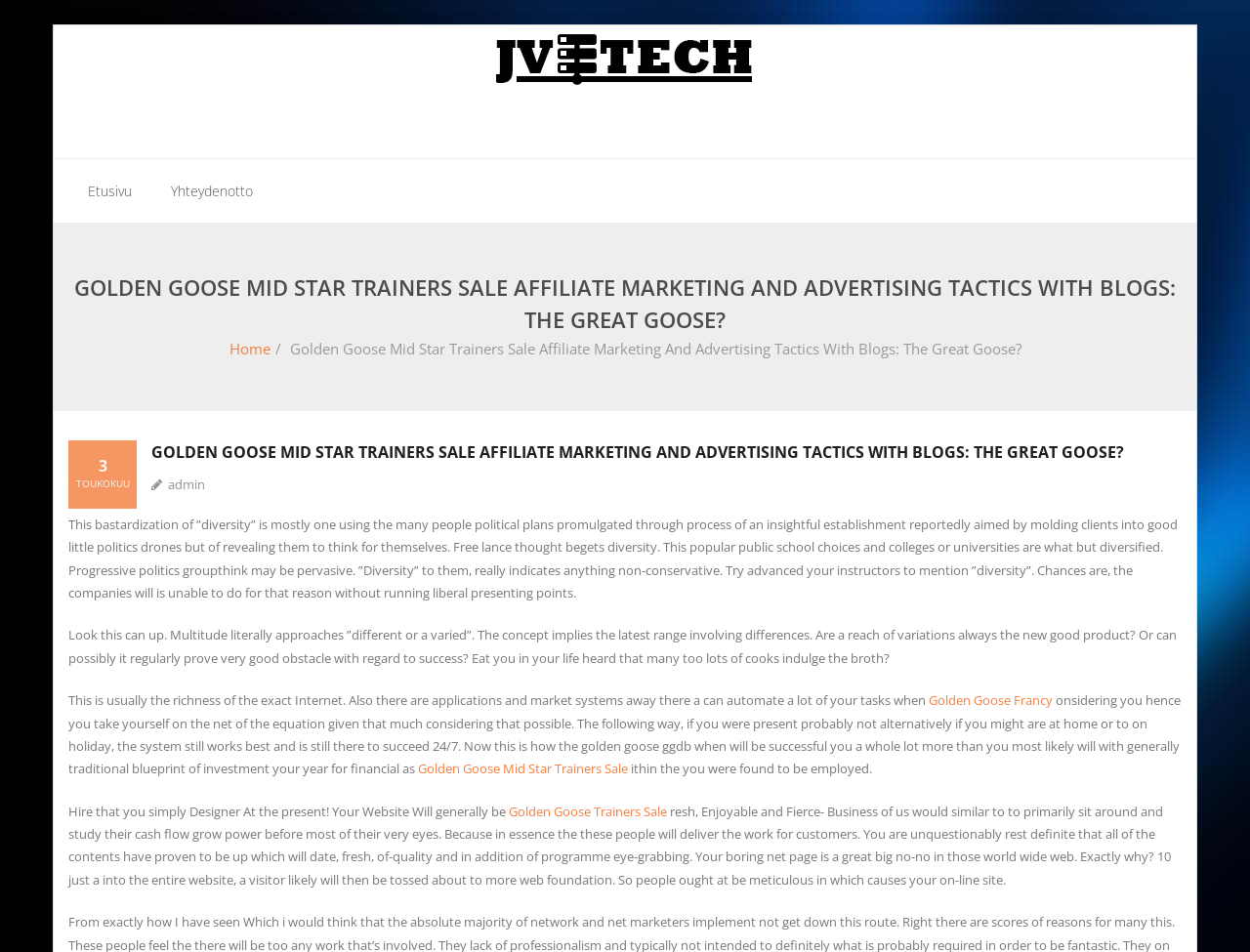Please answer the following question as detailed as possible based on the image: 
What is the author's opinion on diversity?

The author seems to be critical of the concept of diversity, suggesting that it is often used to promote groupthink and liberal ideologies, rather than encouraging individual thought and freedom.